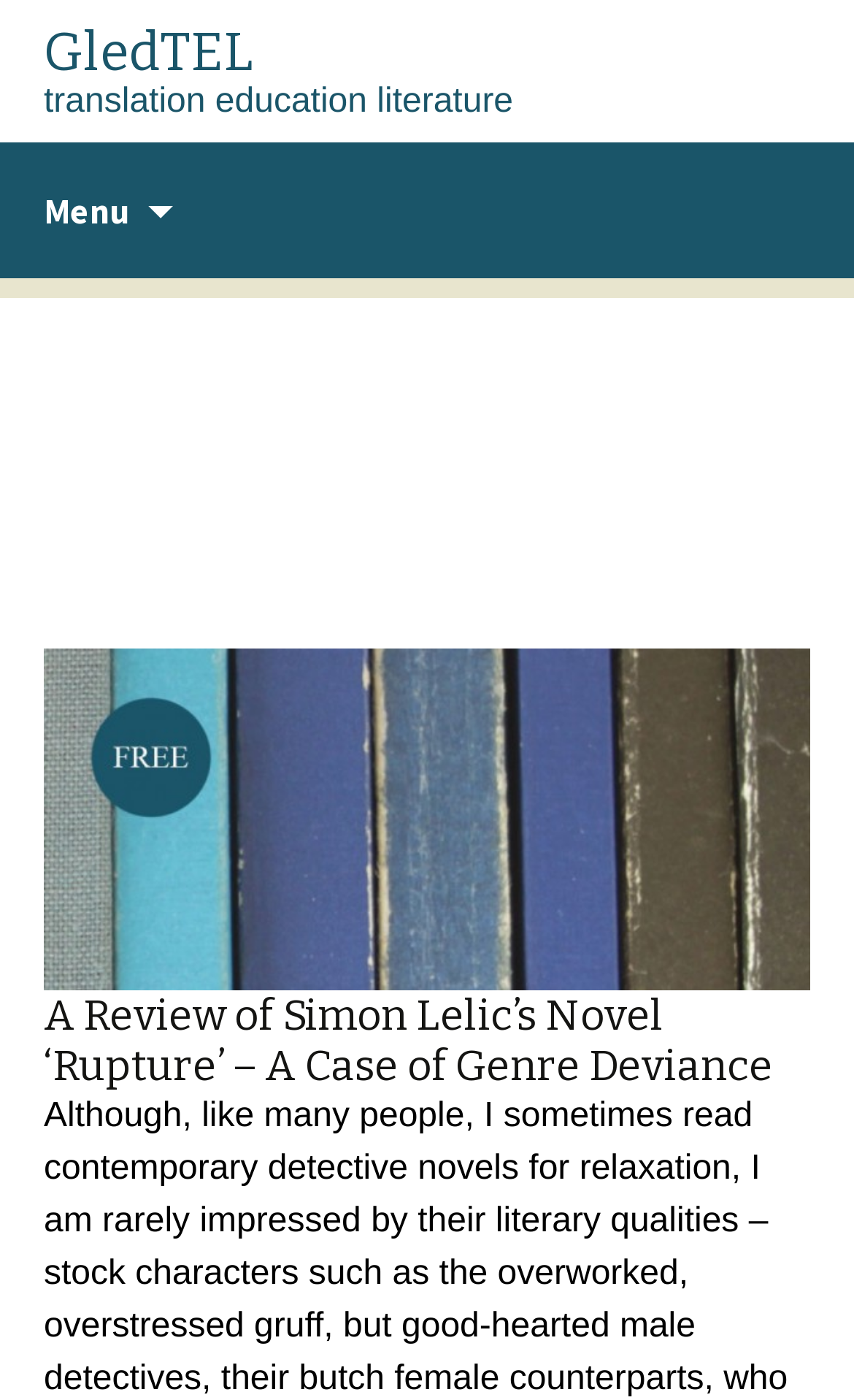Based on the provided description, "title="Follow us on Facebook"", find the bounding box of the corresponding UI element in the screenshot.

None